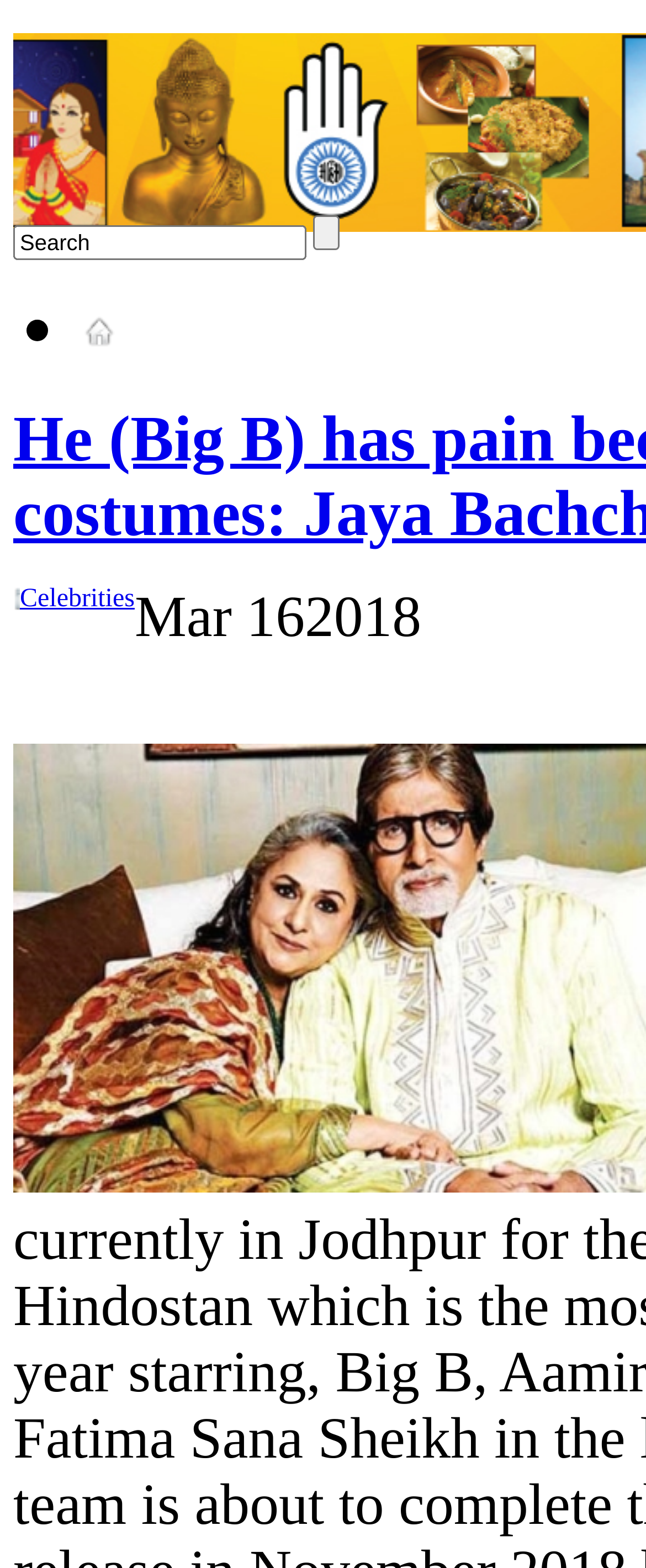From the webpage screenshot, identify the region described by input value="Search" name="s" value="Search". Provide the bounding box coordinates as (top-left x, top-left y, bottom-right x, bottom-right y), with each value being a floating point number between 0 and 1.

[0.021, 0.144, 0.474, 0.166]